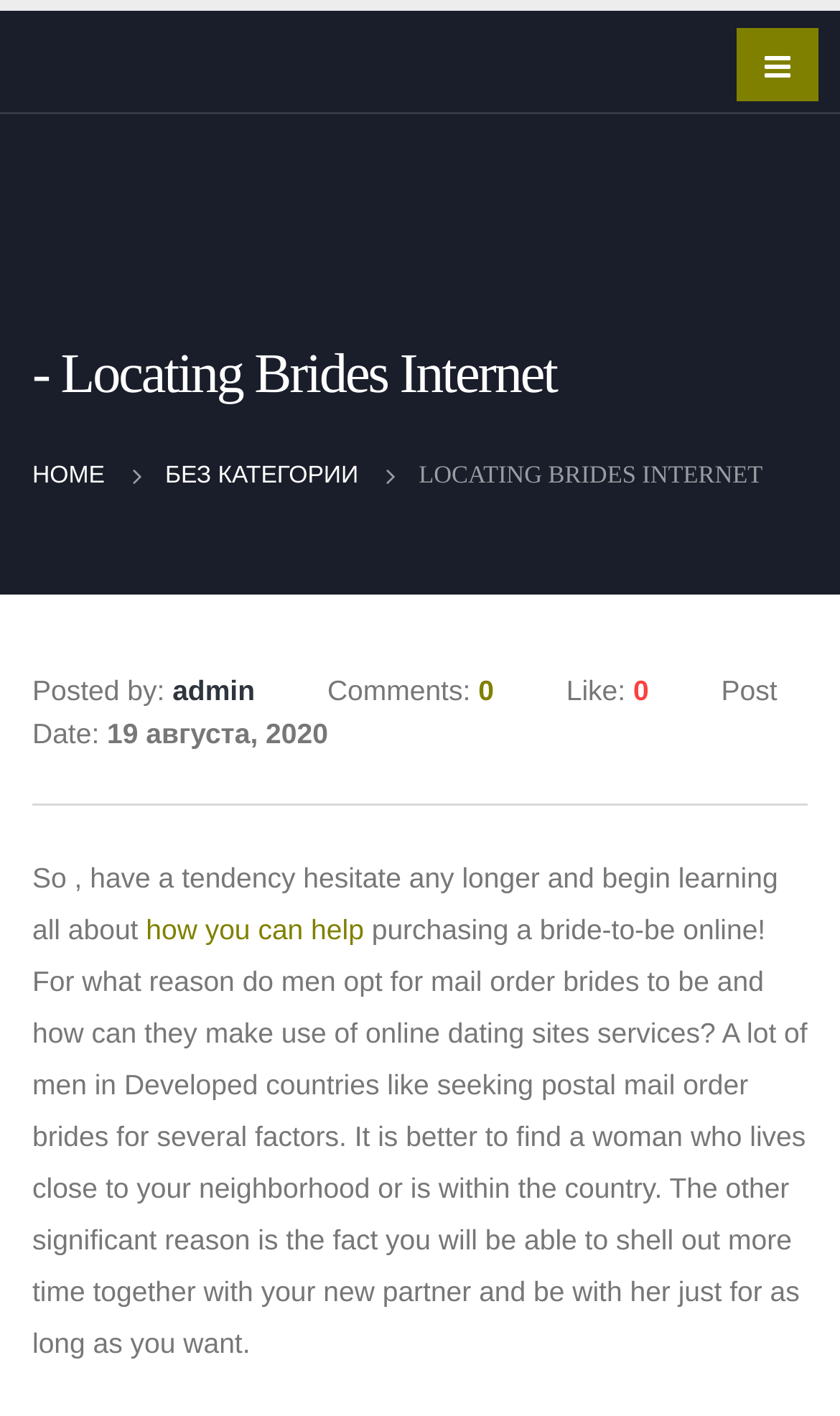Create a full and detailed caption for the entire webpage.

The webpage is about "Locating Brides Internet" and appears to be a blog post or article. At the top, there is a heading with the title "Locating Brides Internet" followed by two links, "HOME" and "БЕЗ КАТЕГОРИИ", positioned side by side. Below the links, there is a large text "LOCATING BRIDES INTERNET" that spans across the page.

Underneath the large text, there are several lines of text that provide information about the post, including the author "admin", the number of comments "0", and the post date "19 августа, 2020". There is also a "Like" button with a text "Like:" next to it.

Below the post information, there is a horizontal separator that divides the page into two sections. The main content of the page starts below the separator, which is a long paragraph of text that discusses the topic of mail-order brides. The paragraph is interrupted by a link "how you can help" in the middle. The text explains why men in Western countries prefer mail-order brides and how they can use online dating services.